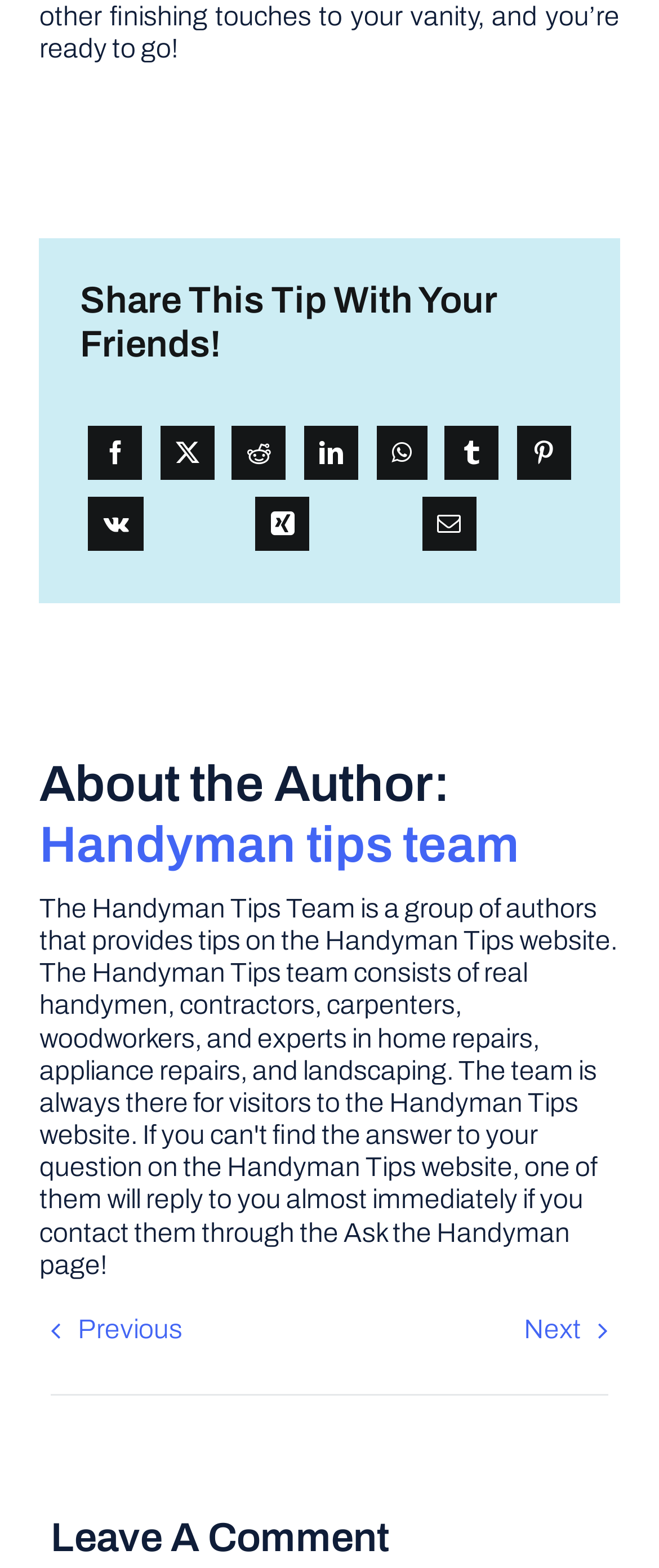Identify the bounding box coordinates of the area that should be clicked in order to complete the given instruction: "Share this tip on Facebook". The bounding box coordinates should be four float numbers between 0 and 1, i.e., [left, top, right, bottom].

[0.122, 0.266, 0.229, 0.311]